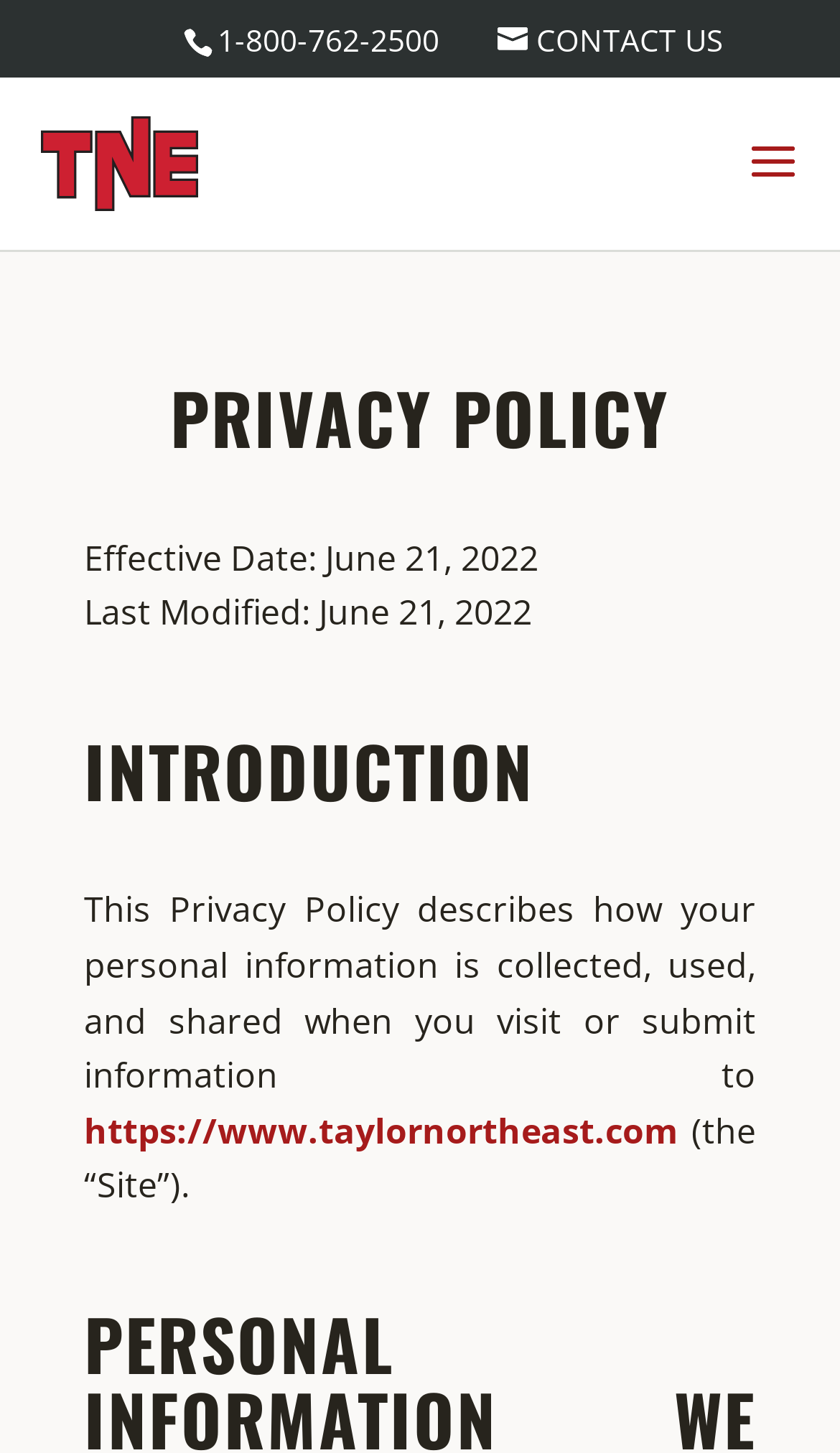Based on the element description "name="ct_no_cookie_hidden_field" value="_ct_no_cookie_data_eyJhcGJjdF91cmxzIjoie1widGF5bG9ybm9ydGhlYXN0LmNvbS91bmljYXJyaWVycy1mb3JrbGlmdC9cIjpbMTcxNTc5ODY0MF0sXCJ0YXlsb3Jub3J0aGVhc3QuY29tL2ZvcmtsaWZ0cy9pYy1wbmV1bWF0aWMtZm9ya2xpZnRzL1wiOlsxNzE1Nzk4NjQxXSxcInRheWxvcm5vcnRoZWFzdC5jb20vc2VydmljZS9cIjpbMTcxNTc5ODY0M10sXCJ0YXlsb3Jub3J0aGVhc3QuY29tL2pvYnMvXCI6WzE3MTU3OTg2NDRdLFwidGF5bG9ybm9ydGhlYXN0LmNvbS91c2VkLWVxdWlwbWVudC9cIjpbMTcxNTc5ODY0Nl19IiwiY3RfY2hlY2tlZF9lbWFpbHMiOiIwIiwiY3RfcHNfdGltZXN0YW1wIjoiMTcxNTgzMjk1MyIsImN0X2Nvb2tpZXNfdHlwZSI6Im5vbmUiLCJhcGJjdF9oZWFkbGVzcyI6ImZhbHNlIiwiYXBiY3RfcGFnZV9oaXRzIjoxLCJhcGJjdF92aXNpYmxlX2ZpZWxkcyI6IjAiLCJhcGJjdF9zaXRlX2xhbmRpbmdfdHMiOiIxNzE1NzIwNDIxIiwiYXBiY3RfY29va2llc190ZXN0IjoiJTdCJTIyY29va2llc19uYW1lcyUyMiUzQSU1QiUyMmFwYmN0X3RpbWVzdGFtcCUyMiUyQyUyMmFwYmN0X3NpdGVfbGFuZGluZ190cyUyMiU1RCUyQyUyMmNoZWNrX3ZhbHVlJTIyJTNBJTIyOWZkYzM5YTc5ODc1MDMyNDdjM2IzYThlYWQzNTY0MDclMjIlN0QiLCJjdF9ma3BfdGltZXN0YW1wIjoiMCIsImN0X3BvaW50ZXJfZGF0YSI6IiU1QiU1RCIsImN0X3NjcmVlbl9pbmZvIjoiJTdCJTIyZnVsbFdpZHRoJTIyJTNBMzkwJTJDJTIyZnVsbEhlaWdodCUyMiUzQTExMTUwJTJDJTIydmlzaWJsZVdpZHRoJTIyJTNBMzkwJTJDJTIydmlzaWJsZUhlaWdodCUyMiUzQTY2NCU3RCIsImFwYmN0X2lmcmFtZXNfcHJvdGVjdGVkIjpbXSwiY3RfY2hlY2tqcyI6ImQ3YzAzYTVkNTgyYjBjZTE4ZWIwOGNkMzE5Y2Q4YWRhZjQwODY4YzgxNjJiOGUyZGQzMWE4MjIxOGE4Mzg4OWMiLCJjdF90aW1lem9uZSI6IjAiLCJjdF9zZndfaXBfd2wiOiI5MTkxY2M0OTBhMWQzNTA3ZDljMDJkNWRmYTM0MmU0ZiIsImFwYmN0X3BpeGVsX3VybCI6Imh0dHBzJTNBJTJGJTJGbW9kZXJhdGUyLXY0LmNsZWFudGFsay5vcmclMkZwaXhlbCUyRjE3OWQ4Nzc2Mzk1NDU1ZjBlOGE4Y2ZlNTM1ZWRjMzM5LmdpZiIsImFwYmN0X3Nlc3Npb25faWQiOiJnZXN6YWtiIiwiYXBiY3Rfc2Vzc2lvbl9jdXJyZW50X3BhZ2UiOiJodHRwczovL3RheWxvcm5vcnRoZWFzdC5jb20vcHJpdmFjeS1wb2xpY3kvIiwidHlwbyI6W119"", predict the bounding box coordinates of the UI element.

[0.463, 0.053, 0.823, 0.056]